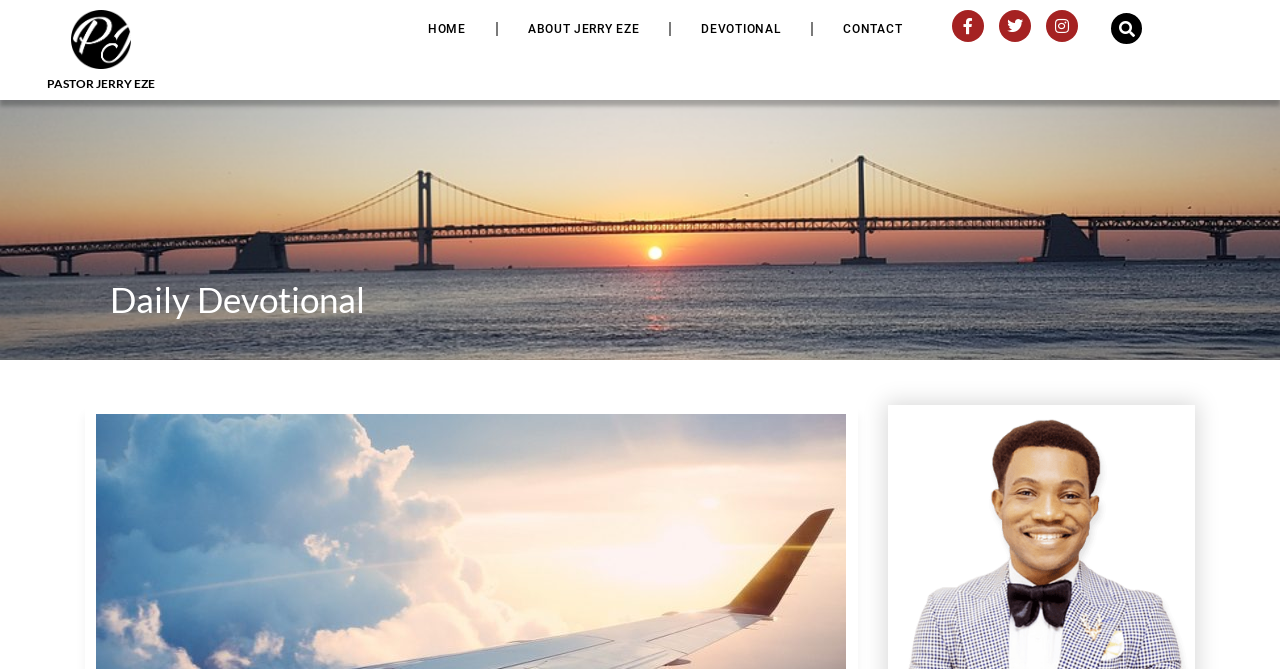Respond to the following query with just one word or a short phrase: 
What is the name of the devotional section?

Daily Devotional